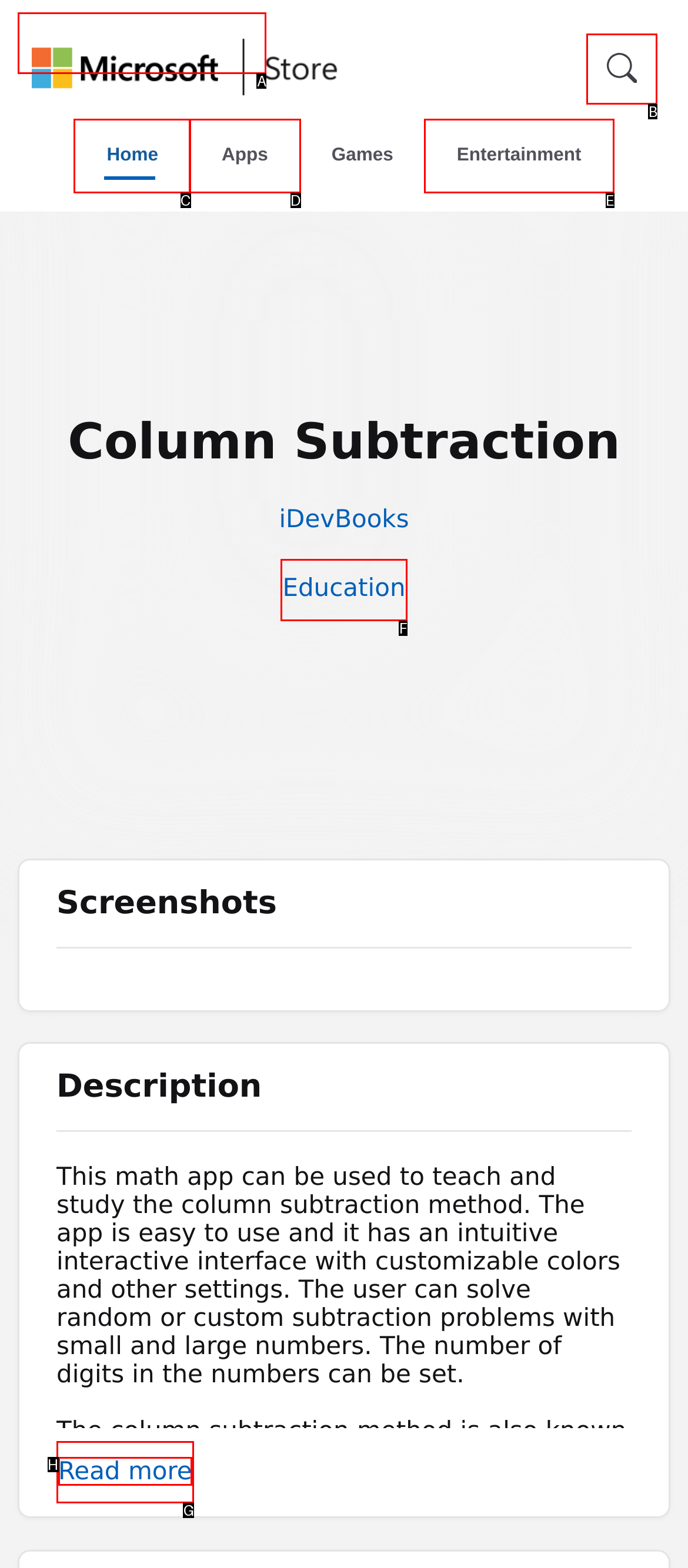Tell me which one HTML element I should click to complete the following task: Click the Skip to main content button Answer with the option's letter from the given choices directly.

A